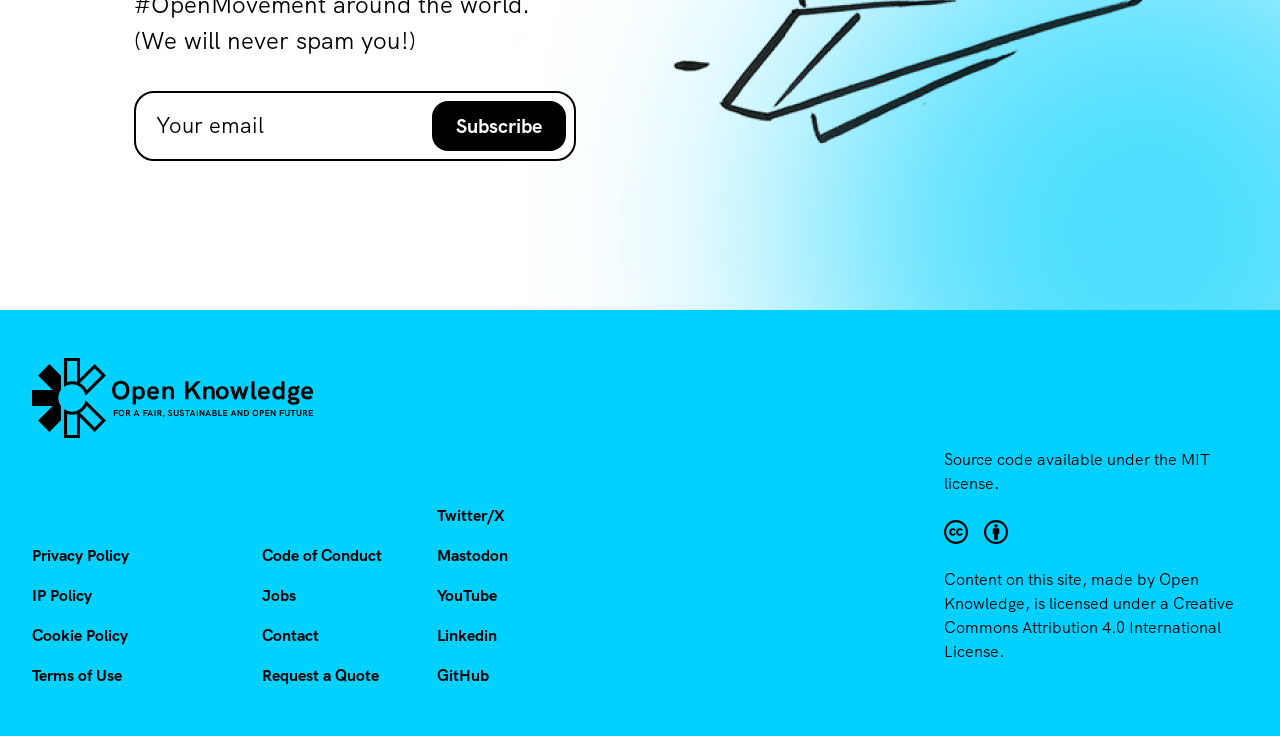What is the organization behind this website?
Using the image, provide a concise answer in one word or a short phrase.

Open Knowledge Foundation